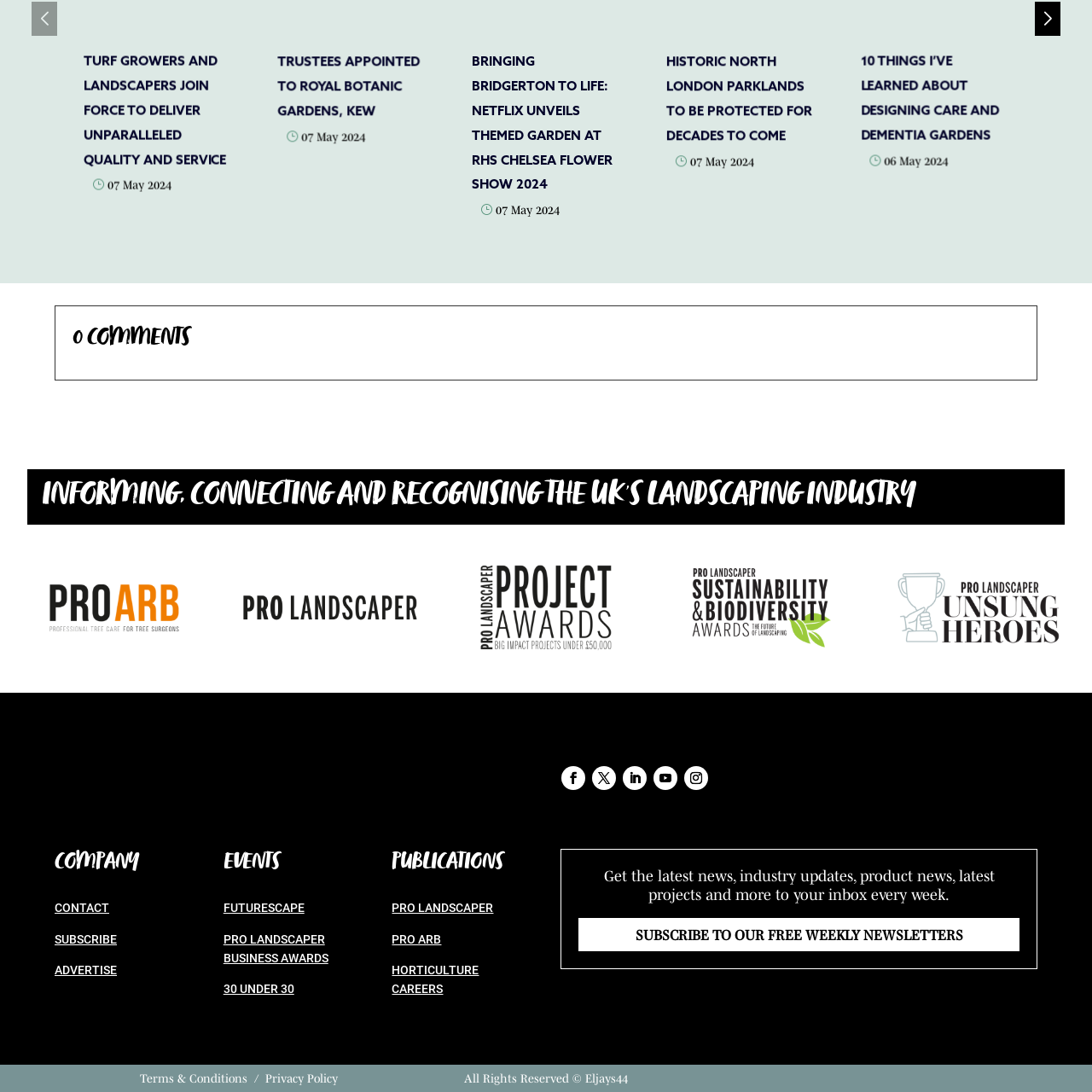View the part of the image surrounded by red, What is the focus of the webpage? Respond with a concise word or phrase.

News, updates, and awards